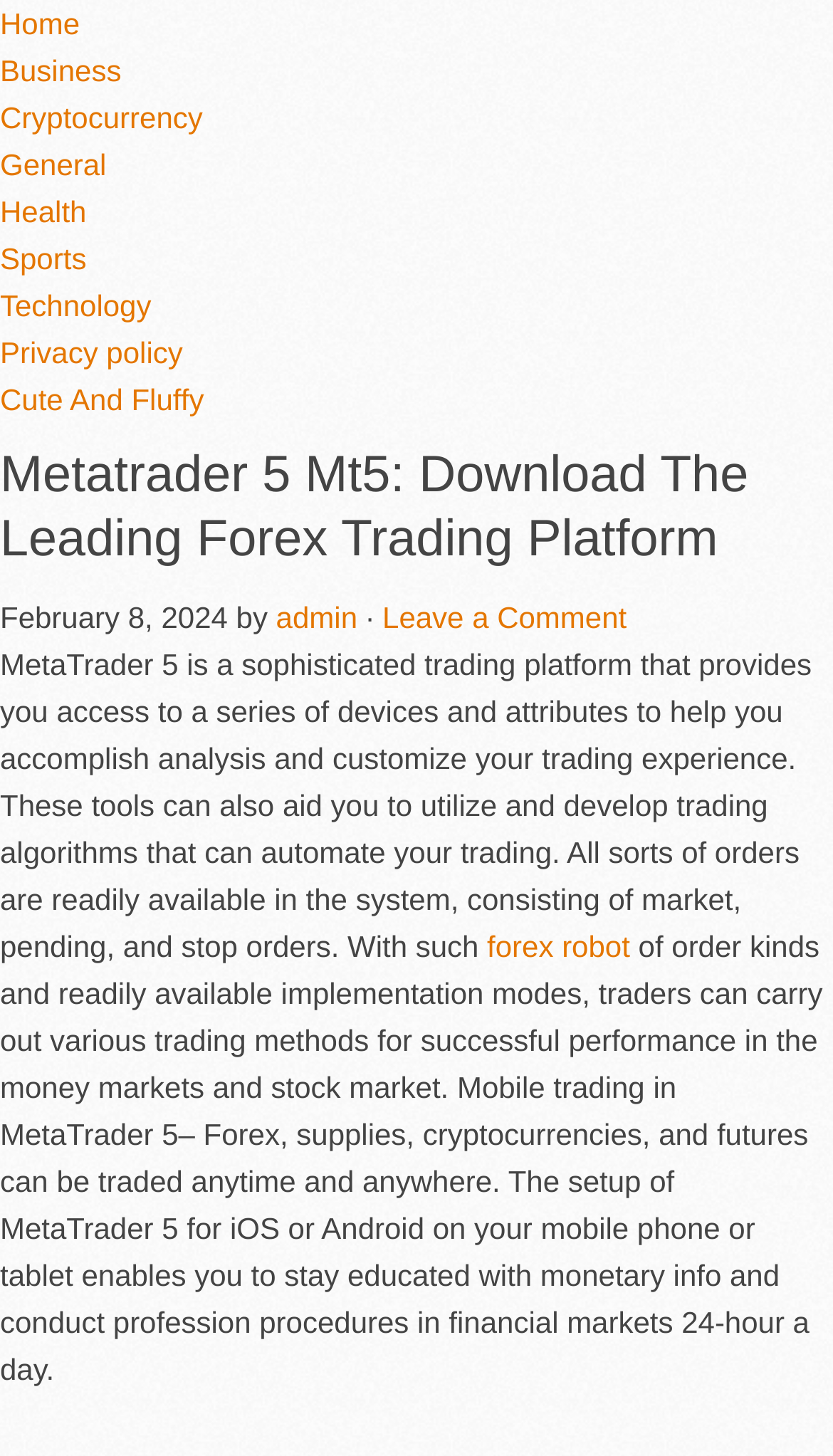Please specify the bounding box coordinates of the clickable region to carry out the following instruction: "Click on Home". The coordinates should be four float numbers between 0 and 1, in the format [left, top, right, bottom].

[0.0, 0.004, 0.096, 0.028]